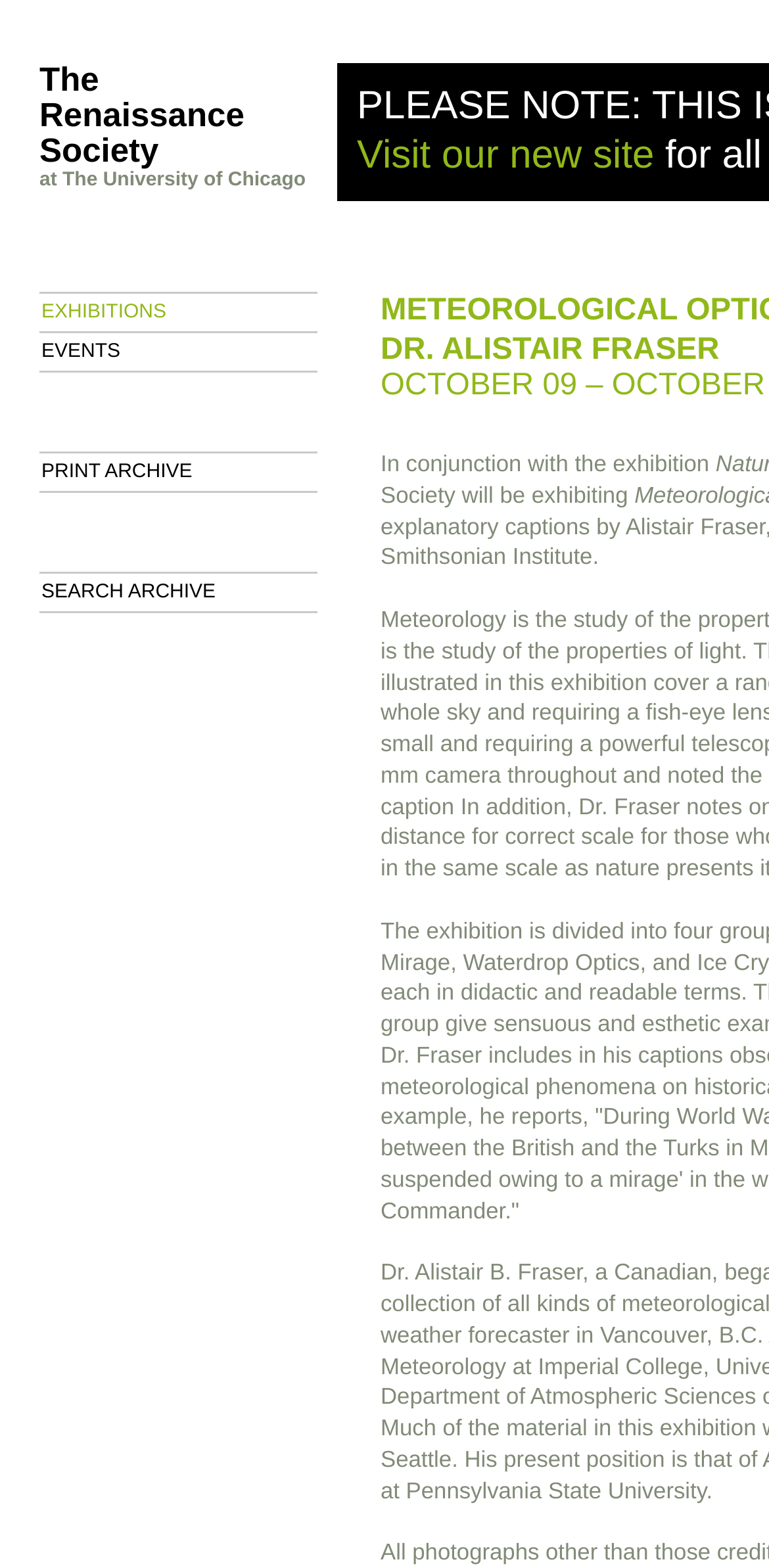Summarize the webpage with a detailed and informative caption.

The webpage is about the Renaissance Society at the University of Chicago, a contemporary art museum. At the top-left corner, there is a heading that reads "The Renaissance Society" with a link to the organization's main page. Below this heading, there is a link to "at The University of Chicago". 

To the right of the heading, there is a link that says "Visit our new site". 

Below the heading and the "at The University of Chicago" link, there are four navigation links: "EXHIBITIONS", "EVENTS", "PRINT ARCHIVE", and "SEARCH ARCHIVE", which are arranged vertically in that order. 

The webpage is likely related to an exhibition, as hinted by the meta description, but there is no direct mention of the exhibition "Nature Into Art" or "Meteorological Objects" on this part of the webpage.